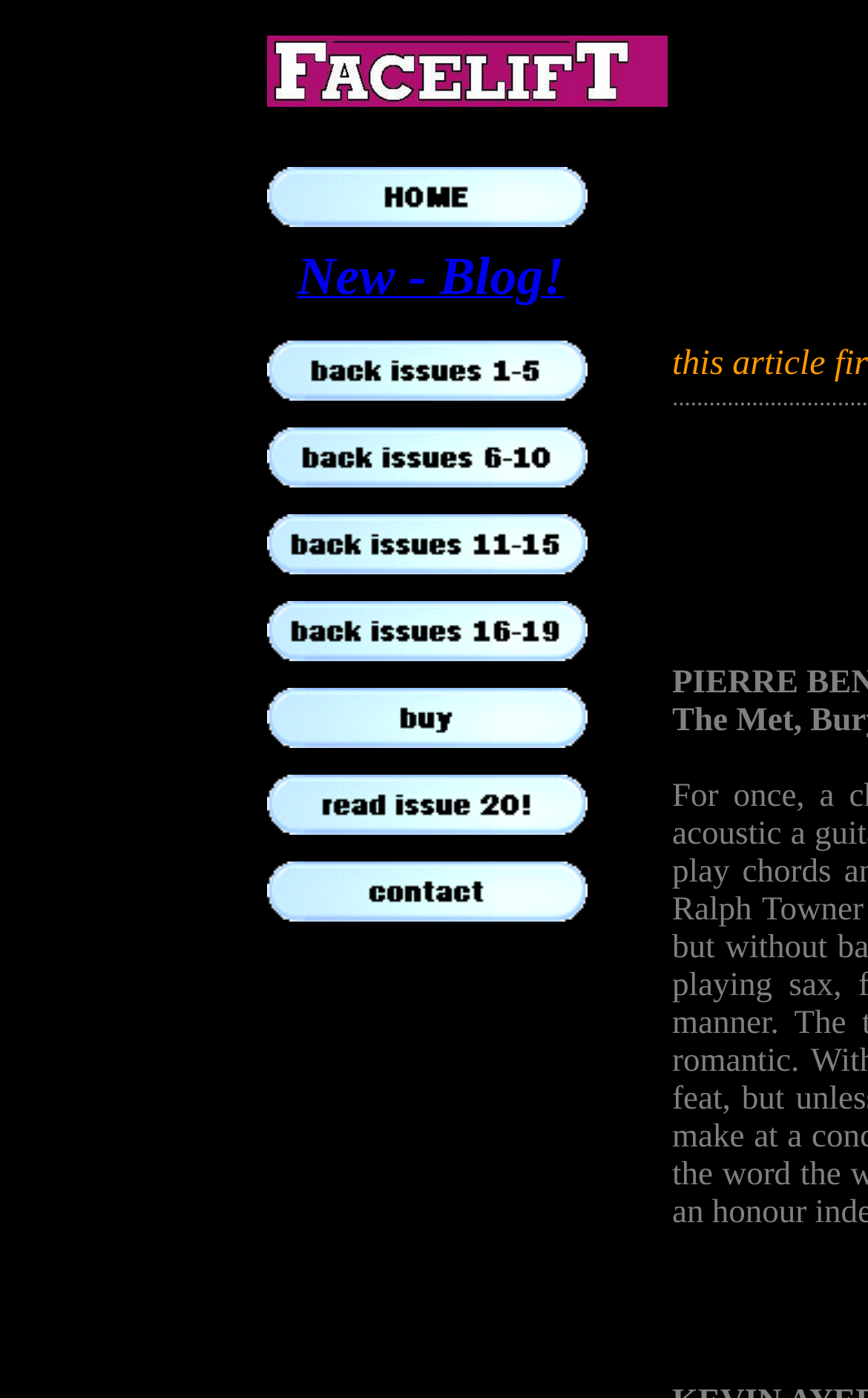Pinpoint the bounding box coordinates of the clickable area needed to execute the instruction: "Click the first link". The coordinates should be specified as four float numbers between 0 and 1, i.e., [left, top, right, bottom].

[0.308, 0.142, 0.677, 0.169]